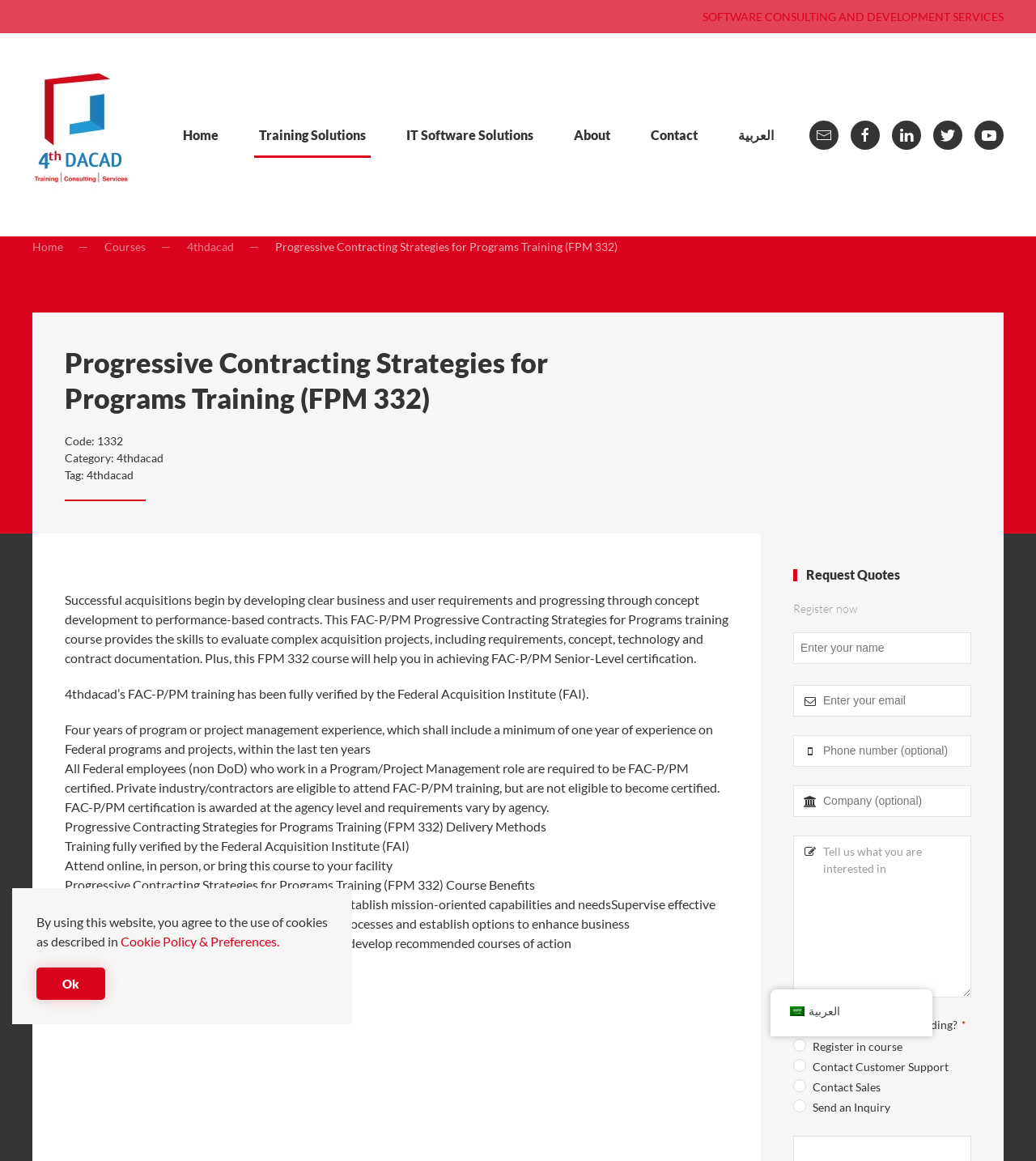Provide an in-depth description of the elements and layout of the webpage.

This webpage is about a training course called "Progressive Contracting Strategies for Programs Training (FPM 332)" offered by 4thdacad. The course is designed to help individuals evaluate complex acquisition projects, including requirements, concept, technology, and contract documentation.

At the top of the page, there is a navigation menu with links to "Home", "Training Solutions", "IT Software Solutions", "About", and "Contact". Below the navigation menu, there is a breadcrumb trail showing the current page's location within the website.

The main content of the page is divided into several sections. The first section displays the course title, code, and category. The second section provides a brief description of the course, stating that it will help individuals develop clear business and user requirements and progress through concept development to performance-based contracts.

The third section lists the benefits of taking the course, including evaluating a requirements development process, supervising effective market research, and assessing technology development processes. The fourth section provides information about the course delivery methods, stating that it can be attended online, in person, or brought to a facility.

The fifth section is a request quote form, where users can enter their name, email, phone number, company, and message to request a quote for the course. There is also a radio group to select the purpose of the message.

At the bottom of the page, there is a link to the "Cookie Policy & Preferences" and a button to accept the use of cookies. There is also a link to switch the language to Arabic.

Throughout the page, there are several images, including the 4thdacad logo and icons for social media links. The overall layout of the page is clean and easy to navigate, with clear headings and concise text.